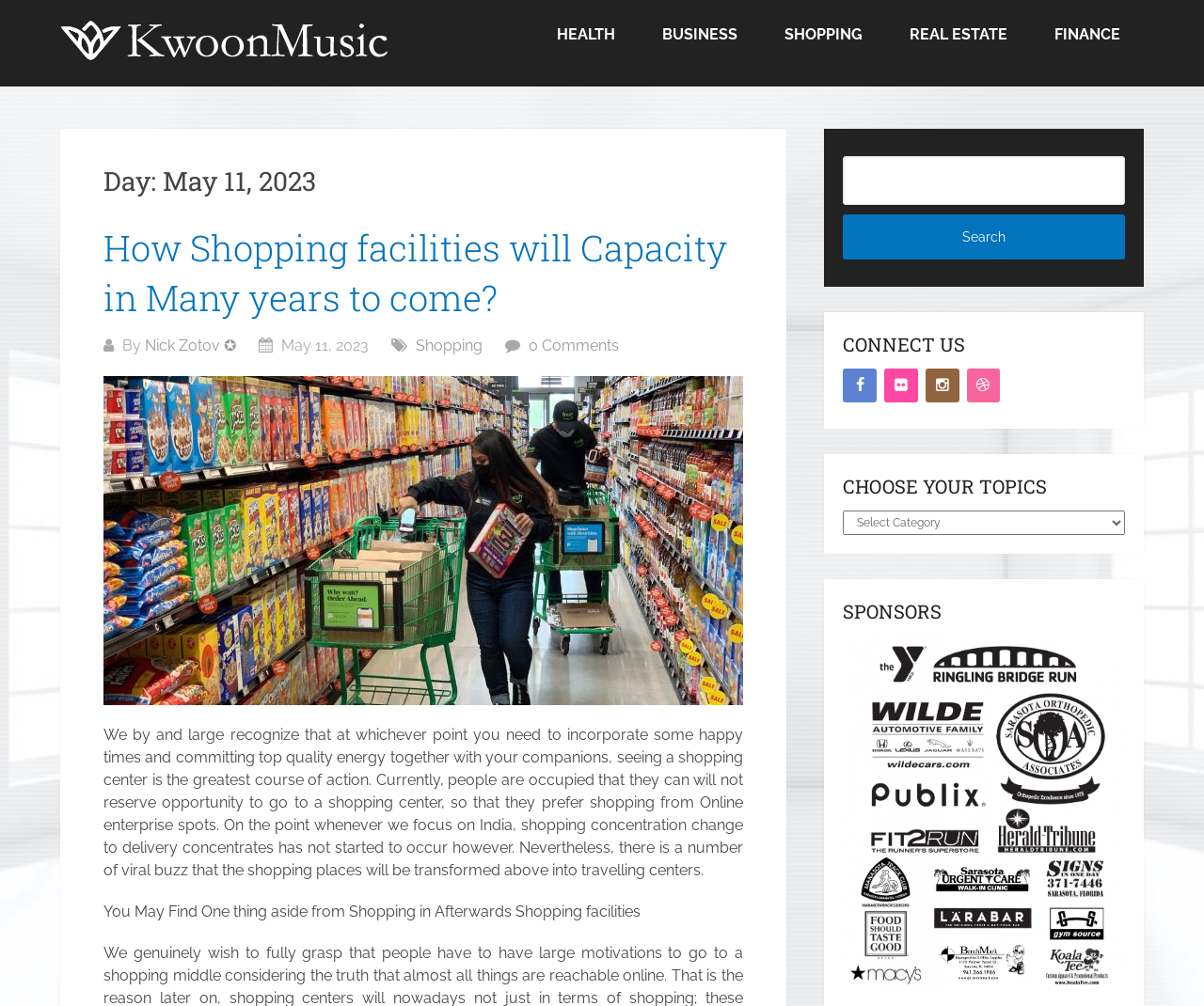Please locate the bounding box coordinates of the element that should be clicked to achieve the given instruction: "Connect with Kwoon Music on Facebook".

[0.734, 0.366, 0.762, 0.4]